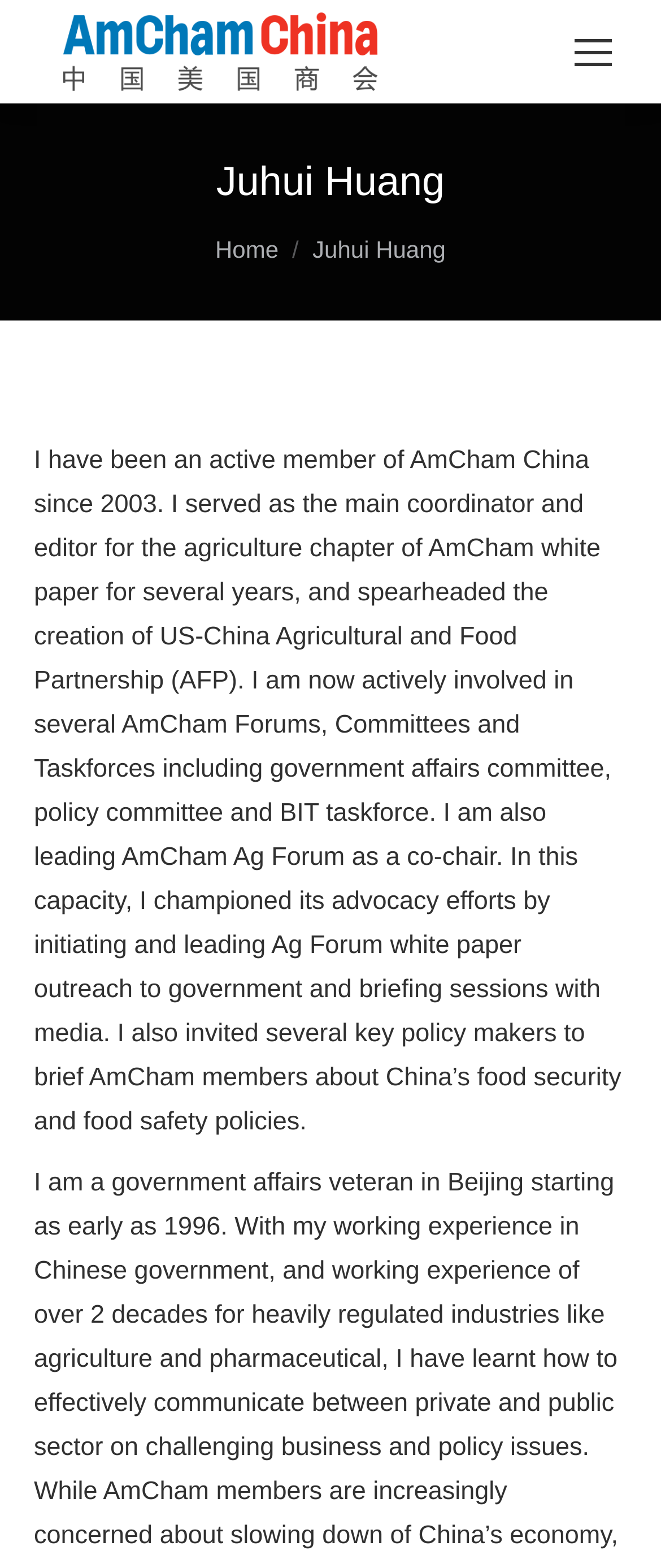Answer the question below in one word or phrase:
How many committees is Juhui Huang involved in?

Three